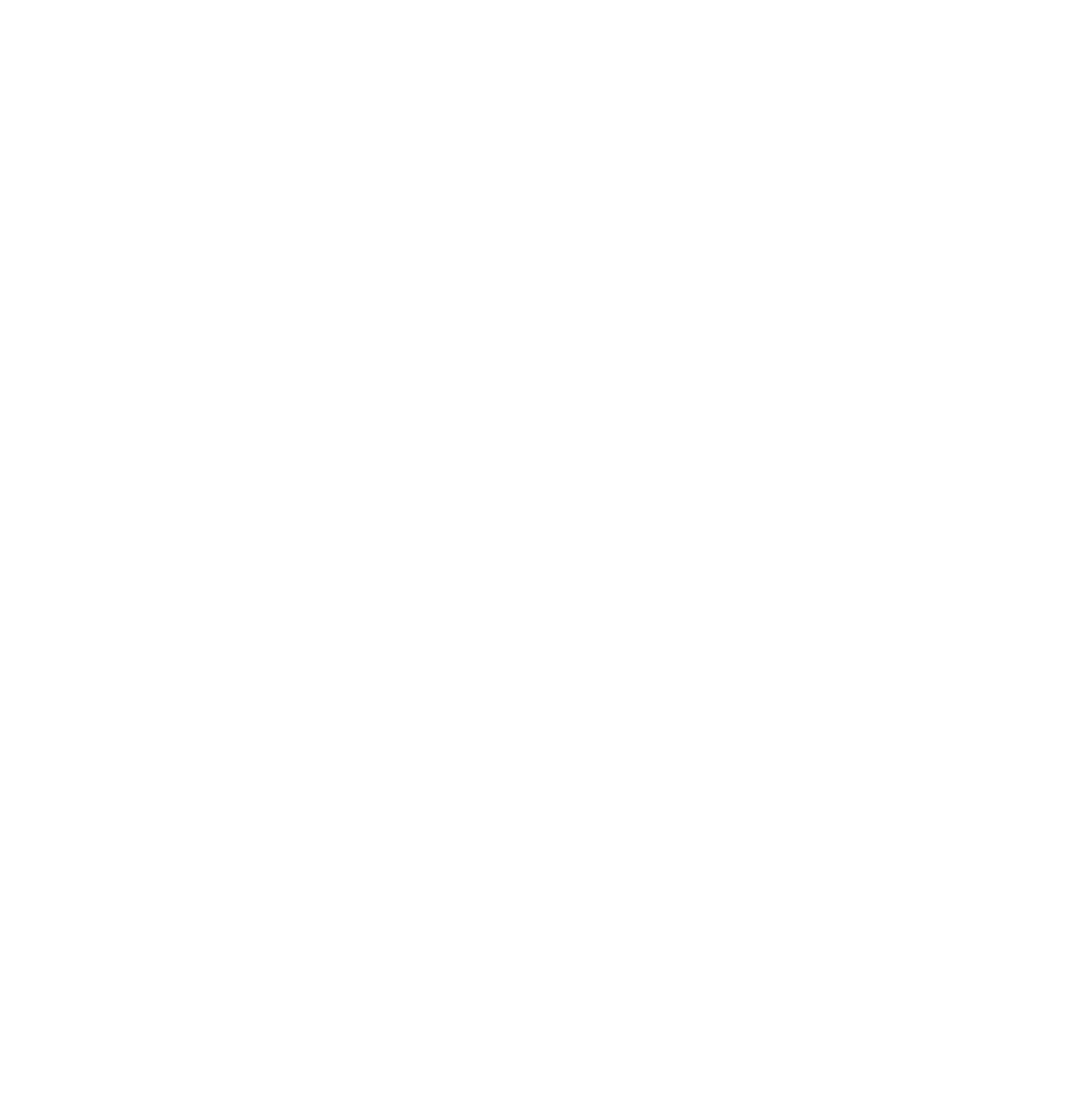Please examine the image and provide a detailed answer to the question: What is the phone number for contact?

In the CONTACT section, there is a link '(607) 301-0651', which is the phone number for contact.